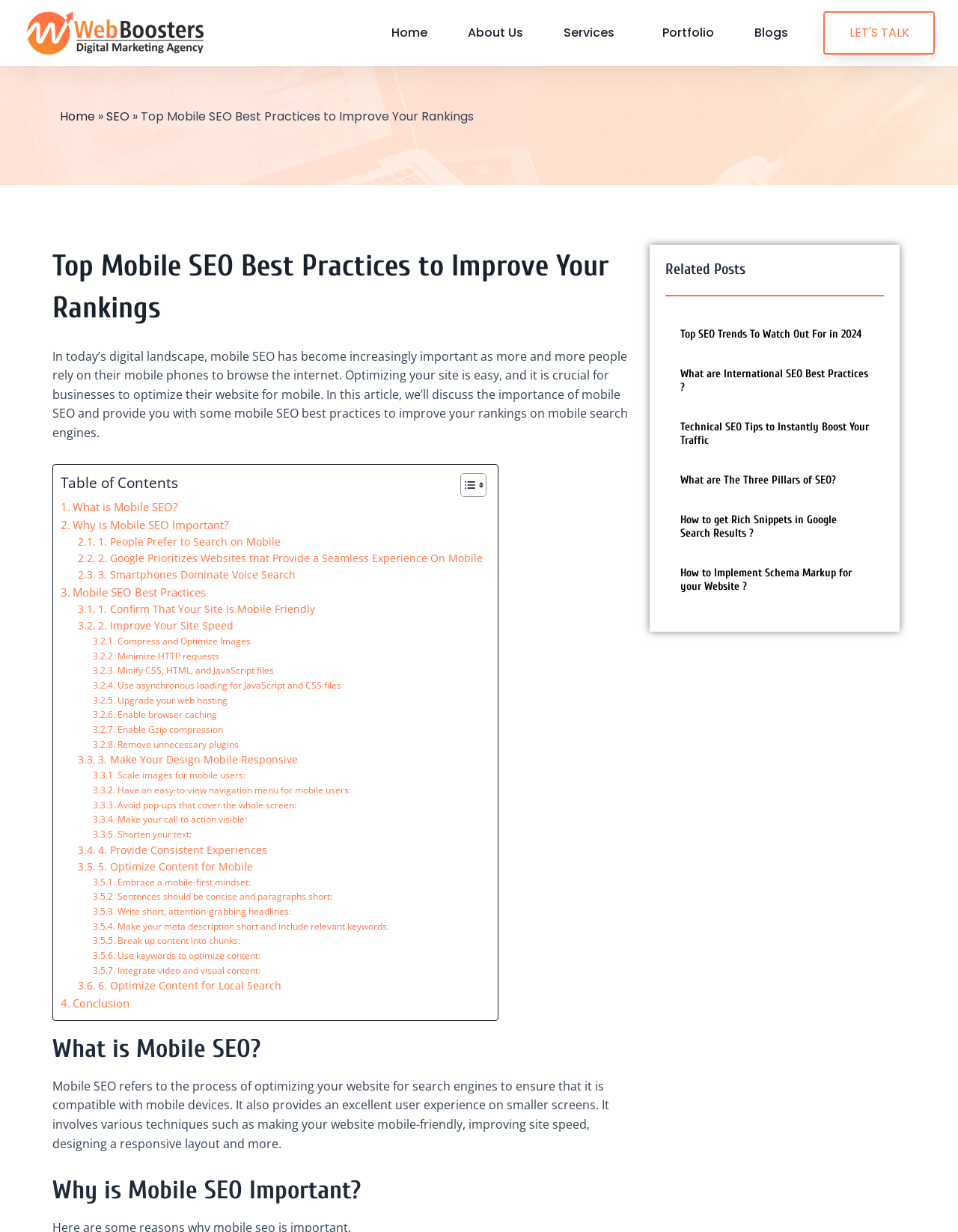Given the description: "Shorten your text:", determine the bounding box coordinates of the UI element. The coordinates should be formatted as four float numbers between 0 and 1, [left, top, right, bottom].

[0.097, 0.671, 0.202, 0.683]